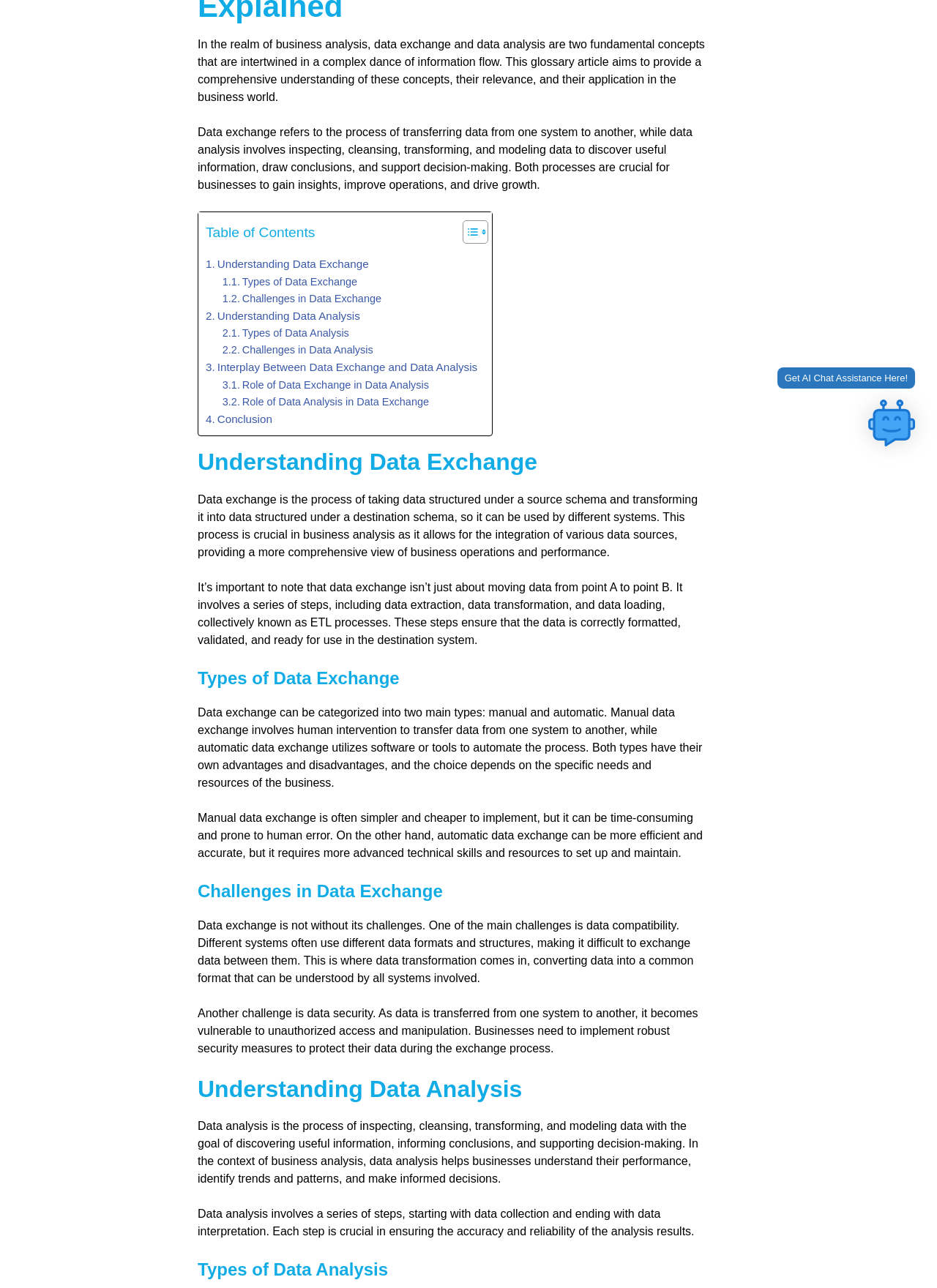Identify the bounding box coordinates for the UI element described as follows: "Types of Data Analysis". Ensure the coordinates are four float numbers between 0 and 1, formatted as [left, top, right, bottom].

[0.237, 0.252, 0.373, 0.266]